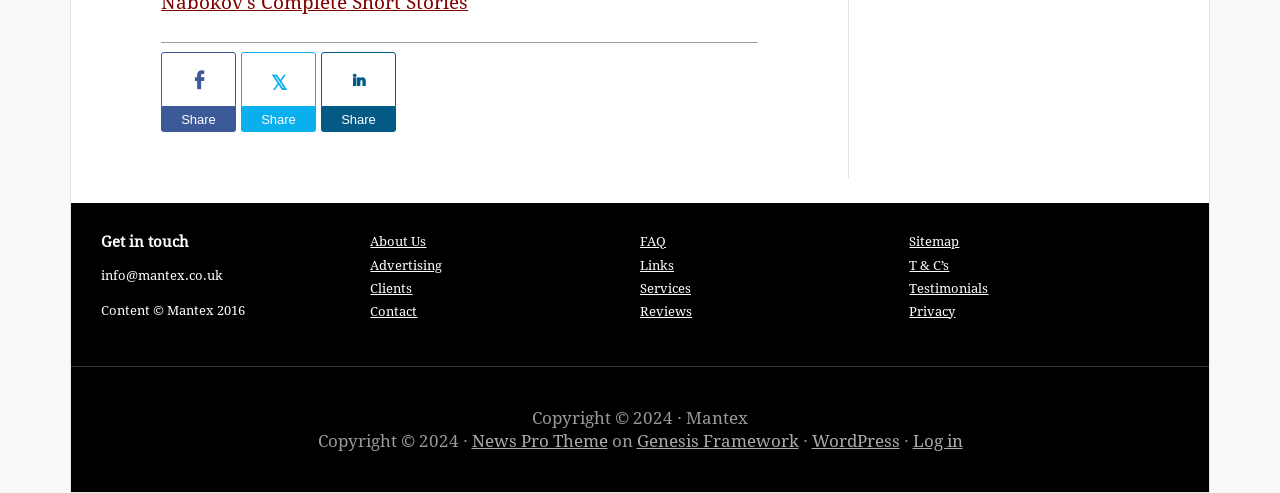Pinpoint the bounding box coordinates of the clickable area necessary to execute the following instruction: "Share on Facebook". The coordinates should be given as four float numbers between 0 and 1, namely [left, top, right, bottom].

[0.126, 0.217, 0.184, 0.268]